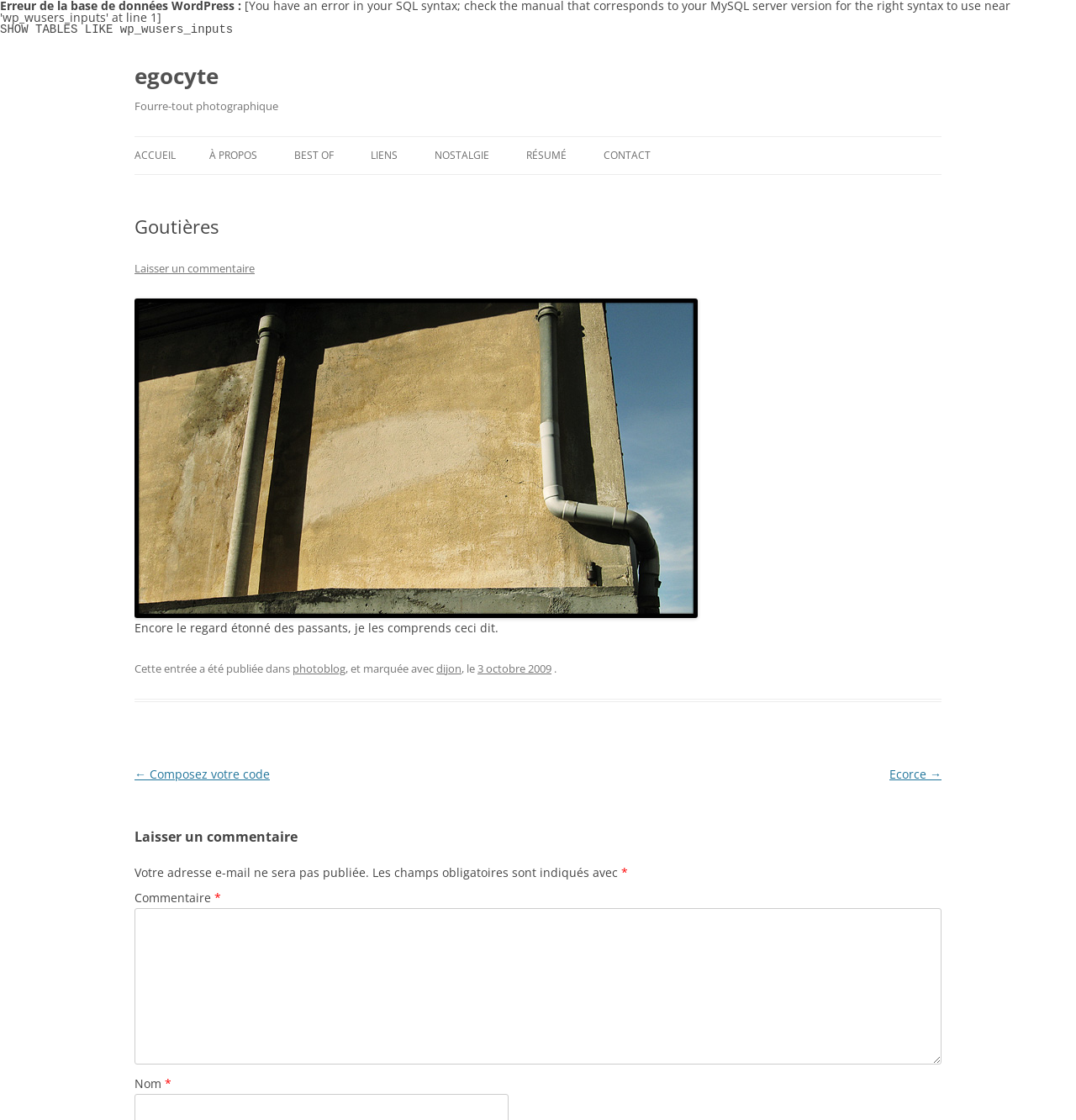Pinpoint the bounding box coordinates of the element to be clicked to execute the instruction: "go to CONTACT".

[0.561, 0.122, 0.605, 0.156]